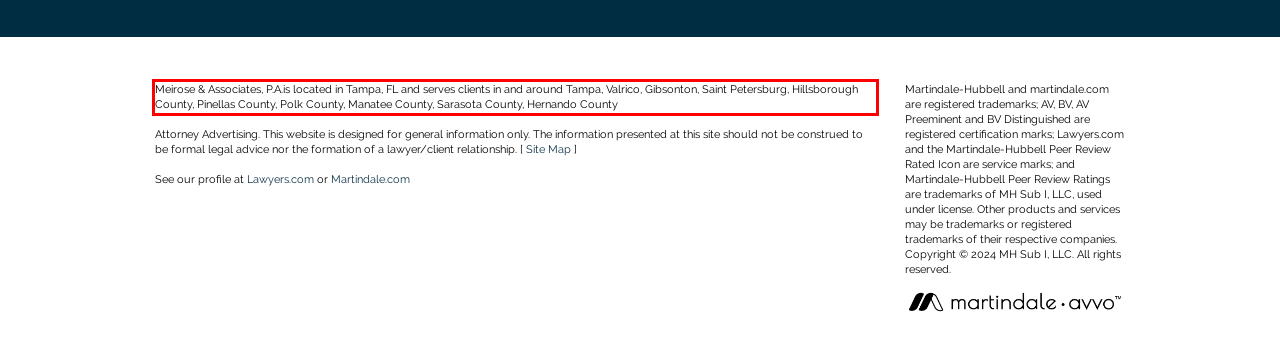Analyze the webpage screenshot and use OCR to recognize the text content in the red bounding box.

Meirose & Associates, P.A.is located in Tampa, FL and serves clients in and around Tampa, Valrico, Gibsonton, Saint Petersburg, Hillsborough County, Pinellas County, Polk County, Manatee County, Sarasota County, Hernando County